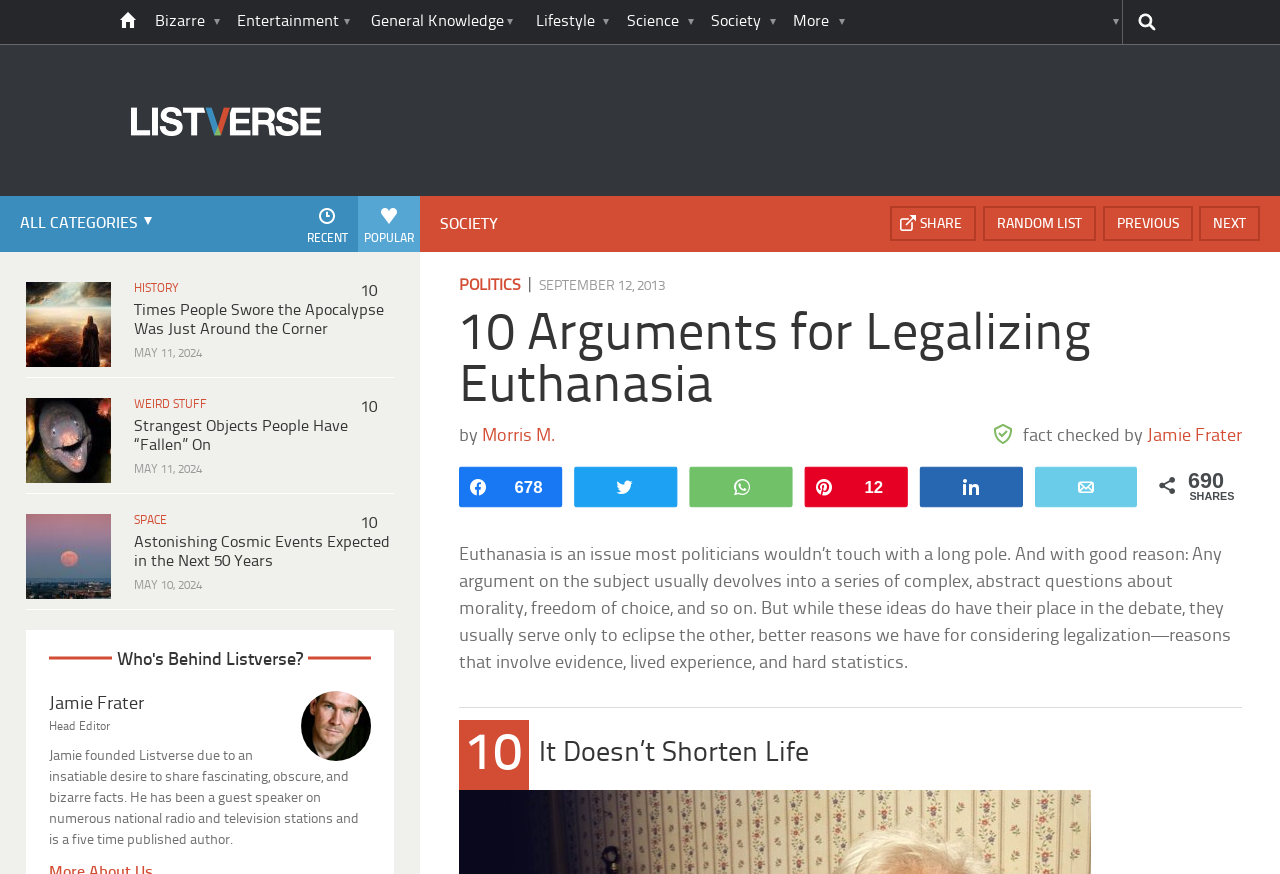Reply to the question with a brief word or phrase: How many articles are listed on the webpage?

3